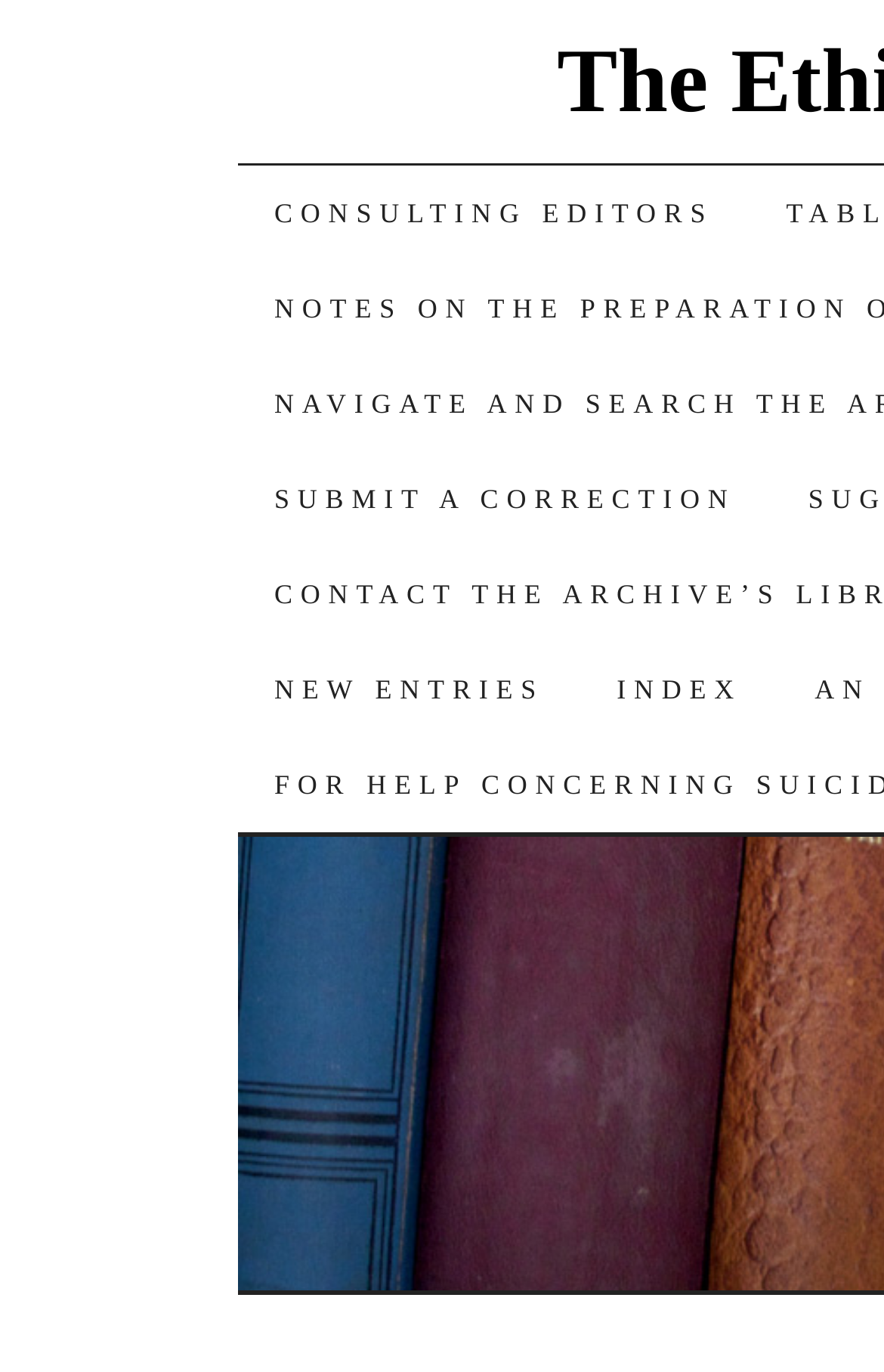Bounding box coordinates should be provided in the format (top-left x, top-left y, bottom-right x, bottom-right y) with all values between 0 and 1. Identify the bounding box for this UI element: Consulting Editors

[0.269, 0.121, 0.848, 0.19]